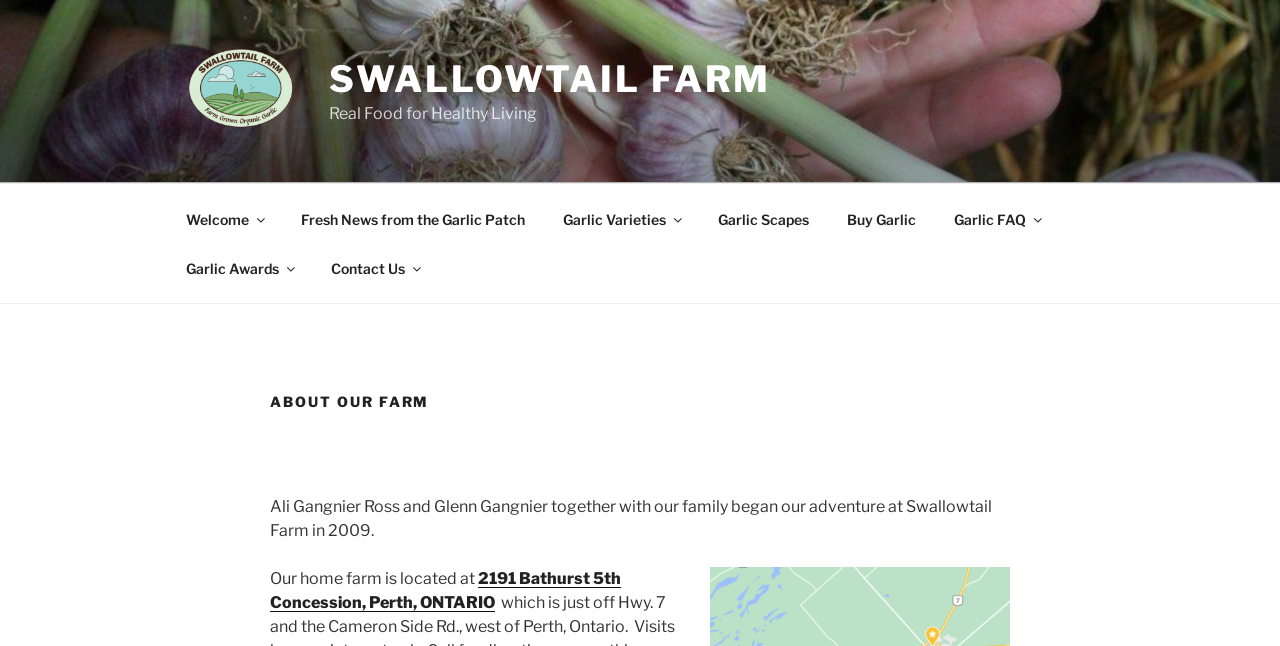What is the tagline of the farm?
Based on the screenshot, respond with a single word or phrase.

Real Food for Healthy Living